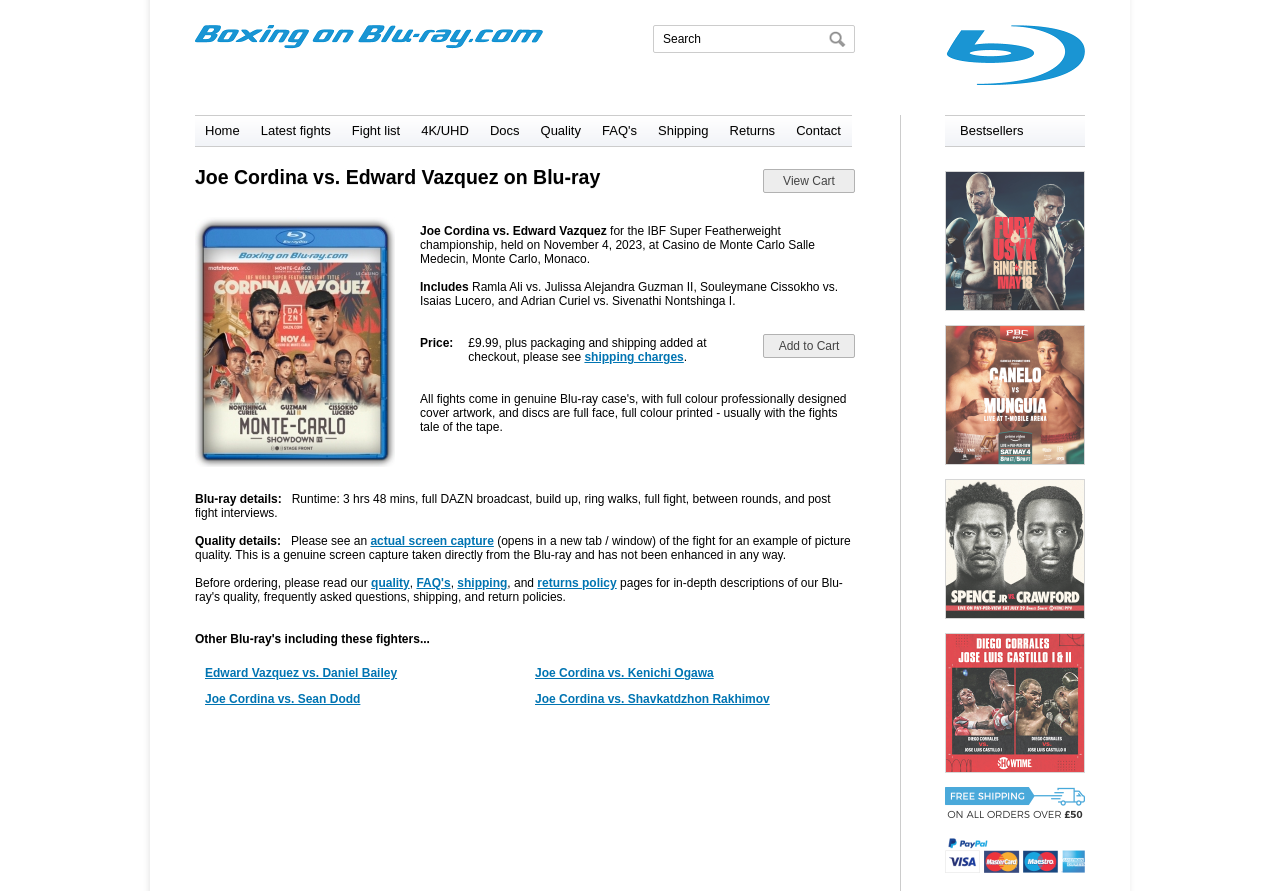Can you give a comprehensive explanation to the question given the content of the image?
What is the link to the shipping charges?

I found the link to the shipping charges by looking at the LayoutTableCell element that contains the text '£9.99, plus packaging and shipping added at checkout, please see shipping charges.' This text provides a link to the shipping charges, which is labeled as 'shipping charges'.